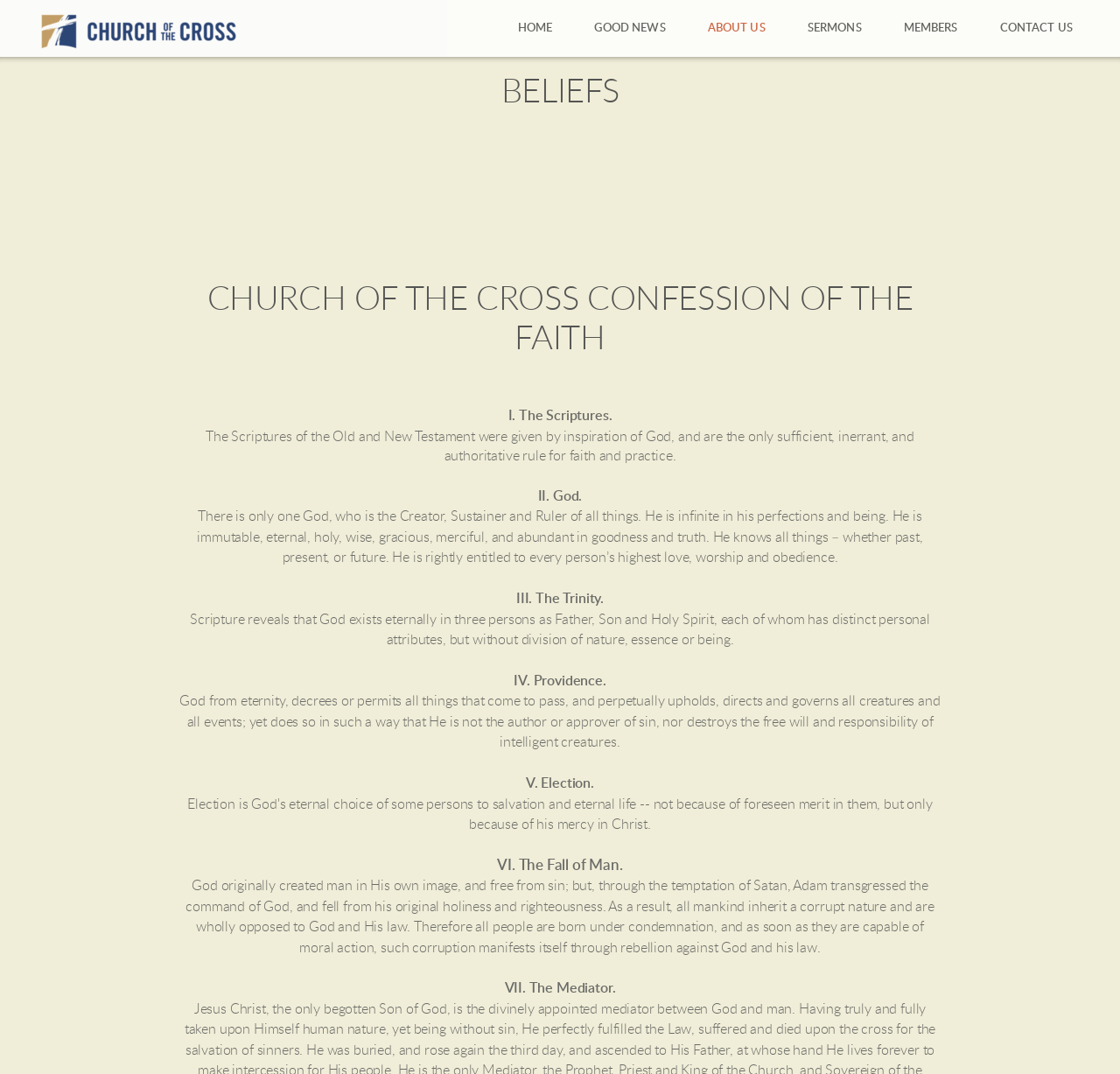Provide a thorough description of this webpage.

The webpage is about the beliefs of the Church of the Cross, with a focus on their confession of faith. At the top of the page, there is a header section with a logo on the left and a navigation menu on the right, containing links to "HOME", "GOOD NEWS", "ABOUT US", "SERMONS", "MEMBERS", and "CONTACT US".

Below the header section, there is a main content area with a title "BELIEFS" in a large font. The confession of faith is divided into several sections, each with a heading and a paragraph of text. The sections are labeled "I. The Scriptures", "II. God", "III. The Trinity", "IV. Providence", "V. Election", "VI. The Fall of Man", and "VII. The Mediator".

The text in each section is written in a formal and theological tone, discussing the church's beliefs on various aspects of Christianity. The paragraphs are well-structured and easy to read, with no images or other media elements interrupting the text. Overall, the webpage has a simple and clean design, with a focus on presenting the church's beliefs in a clear and concise manner.